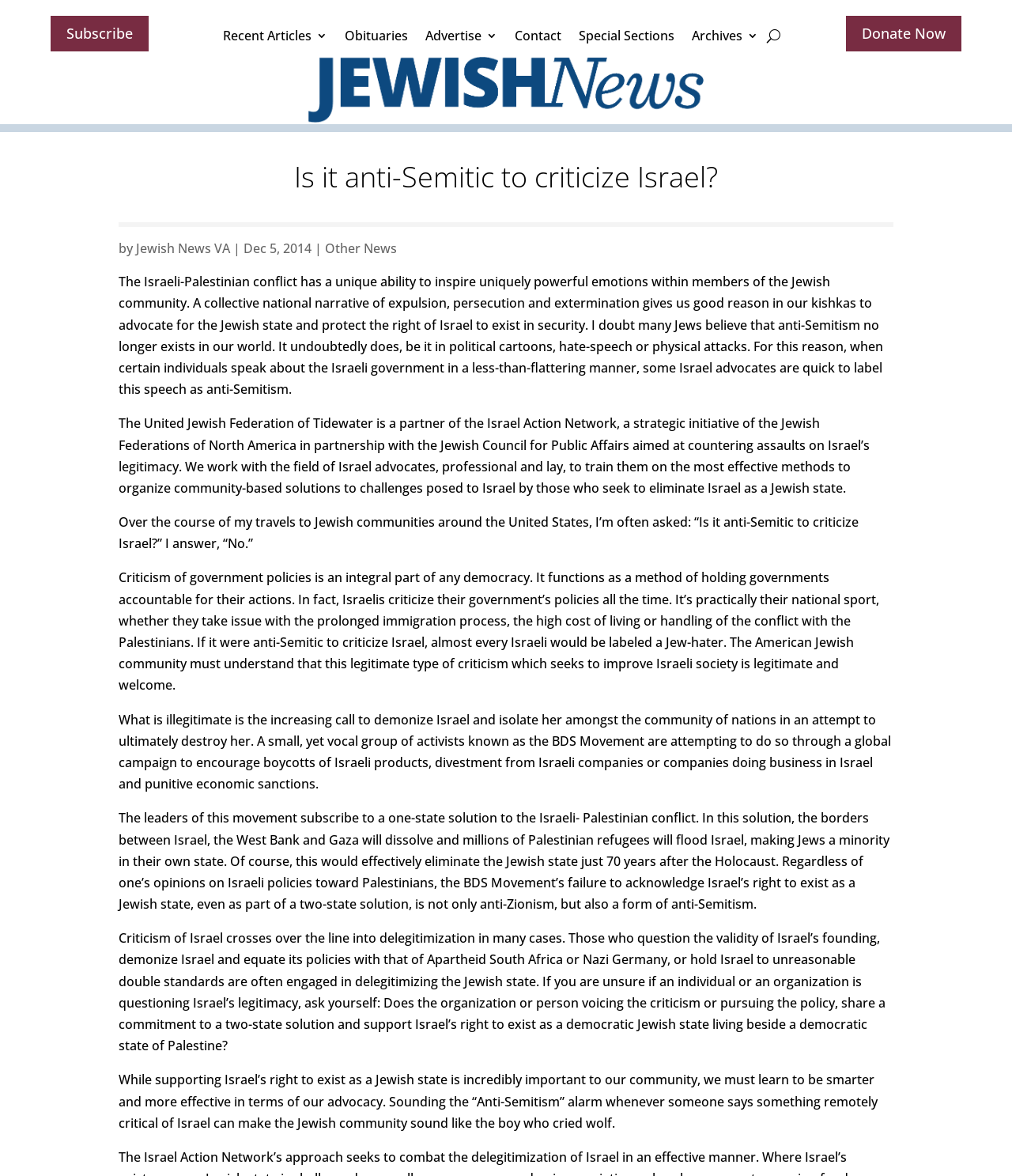Find the bounding box coordinates of the area that needs to be clicked in order to achieve the following instruction: "Subscribe to the newsletter". The coordinates should be specified as four float numbers between 0 and 1, i.e., [left, top, right, bottom].

[0.05, 0.013, 0.147, 0.044]